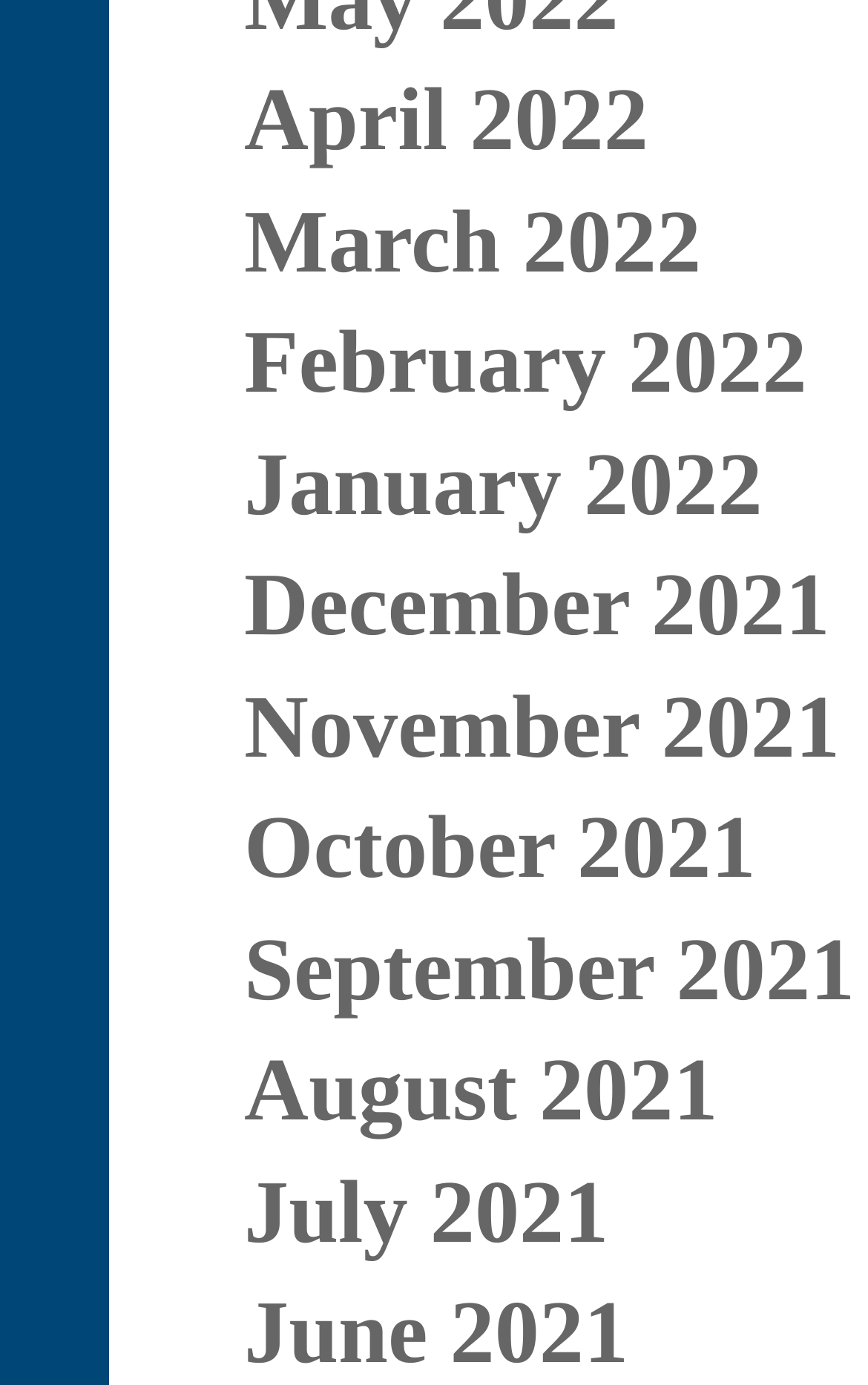Please identify the bounding box coordinates of the area that needs to be clicked to follow this instruction: "view April 2022".

[0.281, 0.05, 0.747, 0.122]